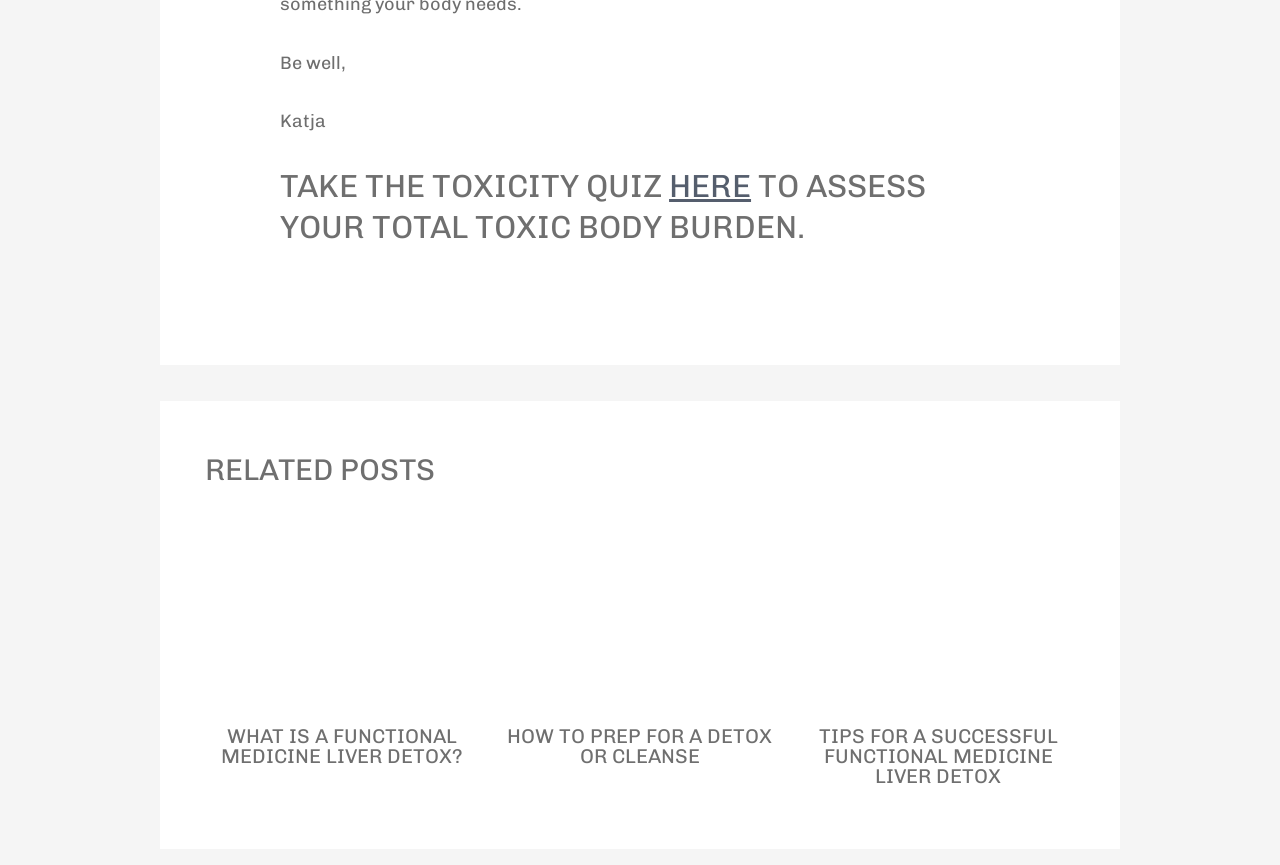Bounding box coordinates are to be given in the format (top-left x, top-left y, bottom-right x, bottom-right y). All values must be floating point numbers between 0 and 1. Provide the bounding box coordinate for the UI element described as: alt="water pouring into a glass"

[0.393, 0.715, 0.607, 0.741]